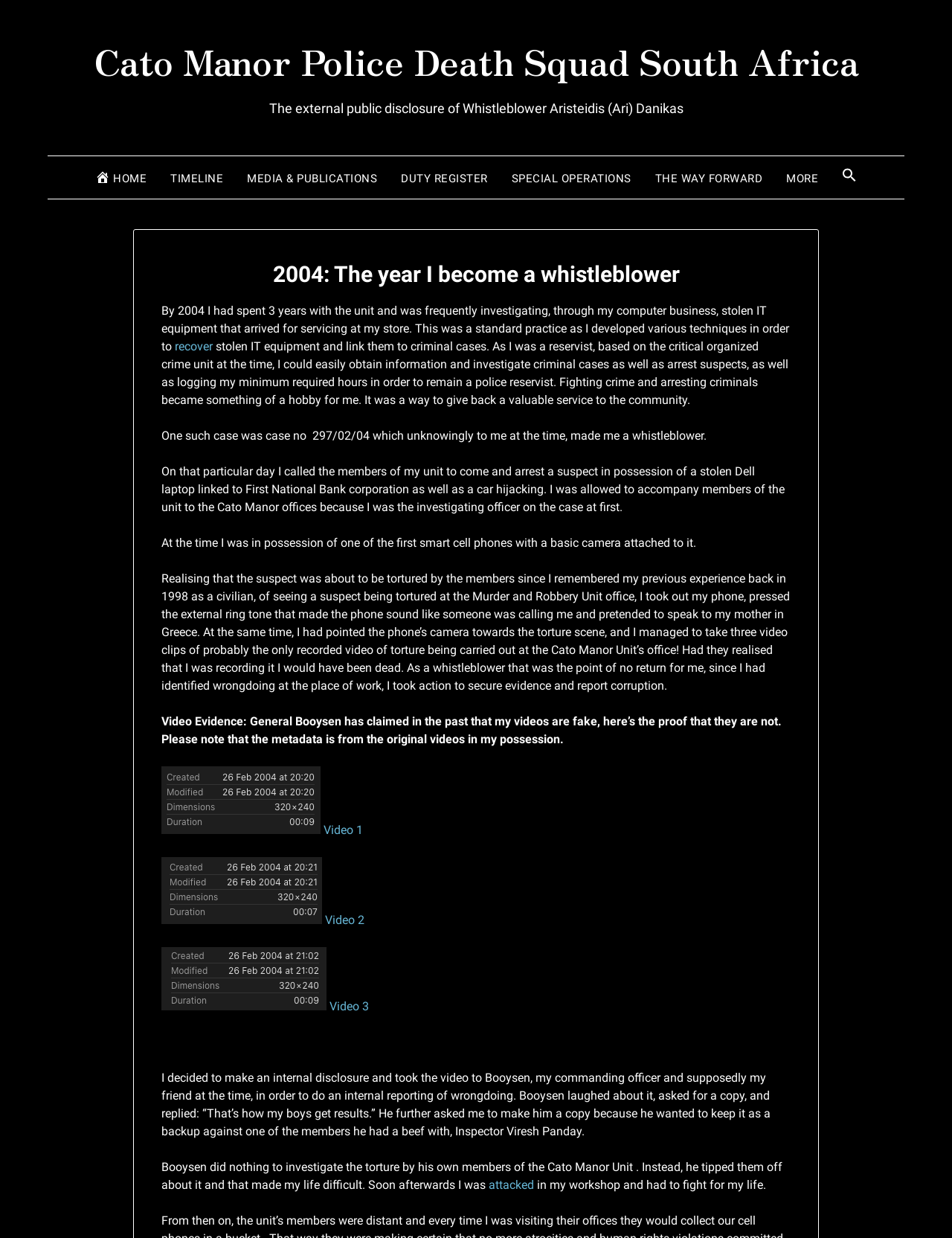Can you pinpoint the bounding box coordinates for the clickable element required for this instruction: "Click HOME"? The coordinates should be four float numbers between 0 and 1, i.e., [left, top, right, bottom].

[0.087, 0.128, 0.167, 0.161]